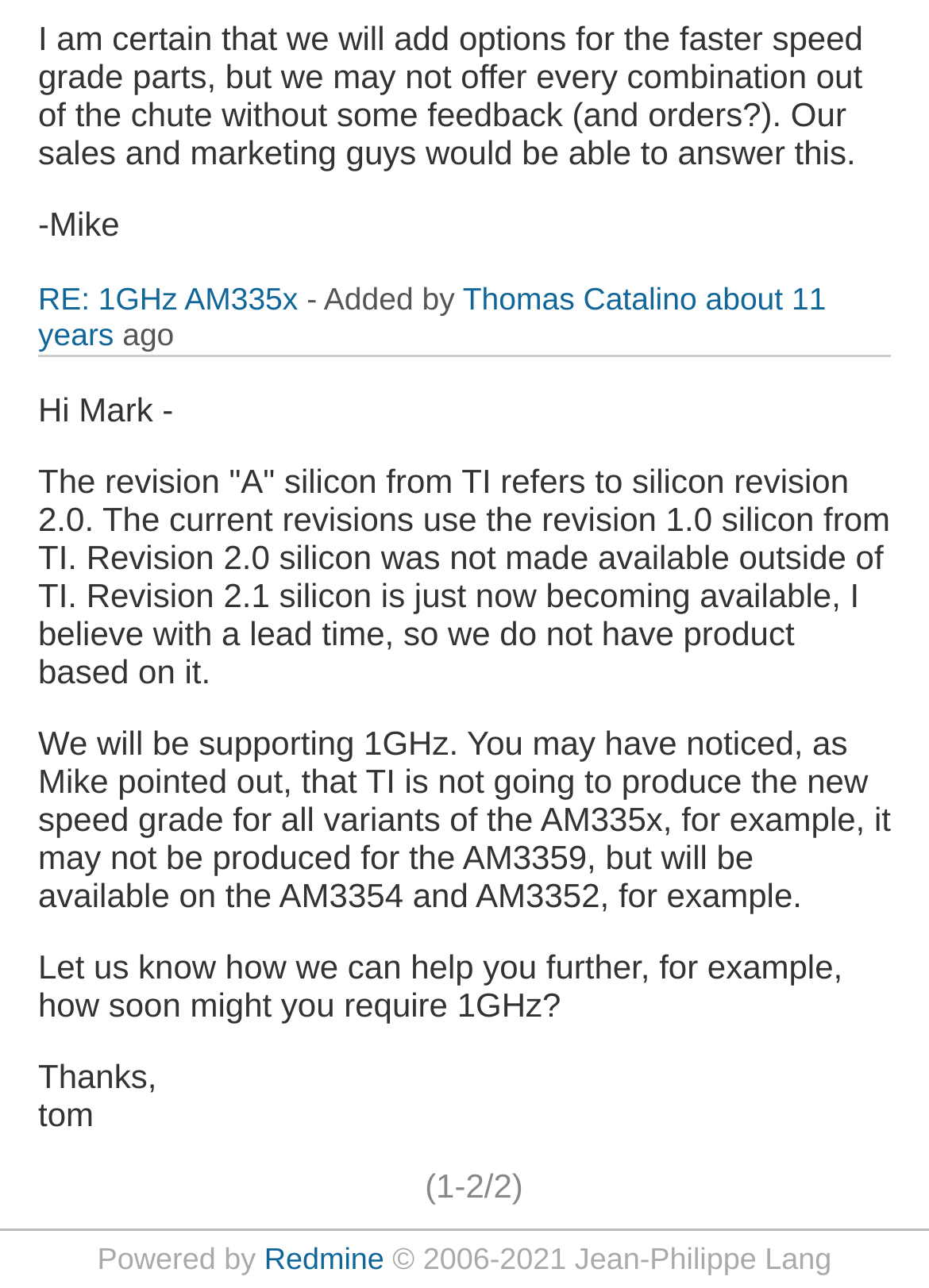Identify and provide the bounding box for the element described by: "Redmine".

[0.284, 0.965, 0.414, 0.991]